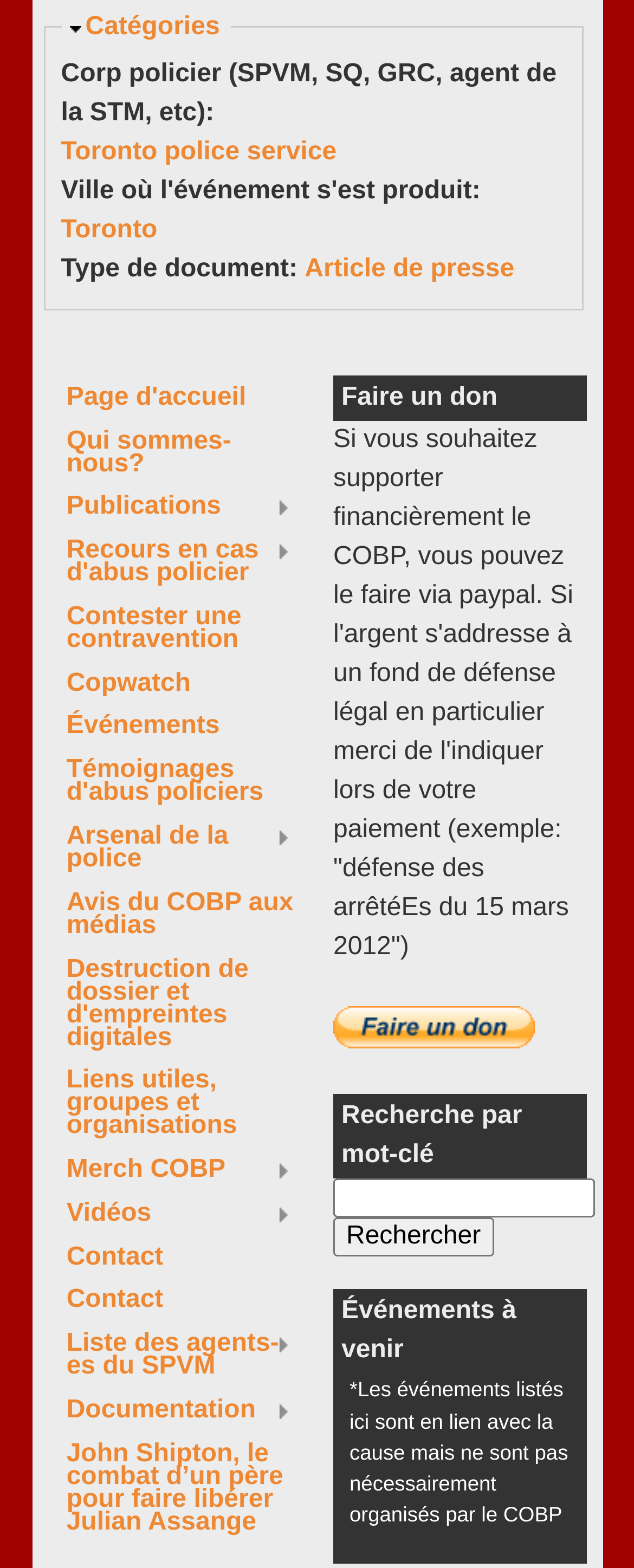Where did the event take place?
Refer to the image and provide a one-word or short phrase answer.

Toronto